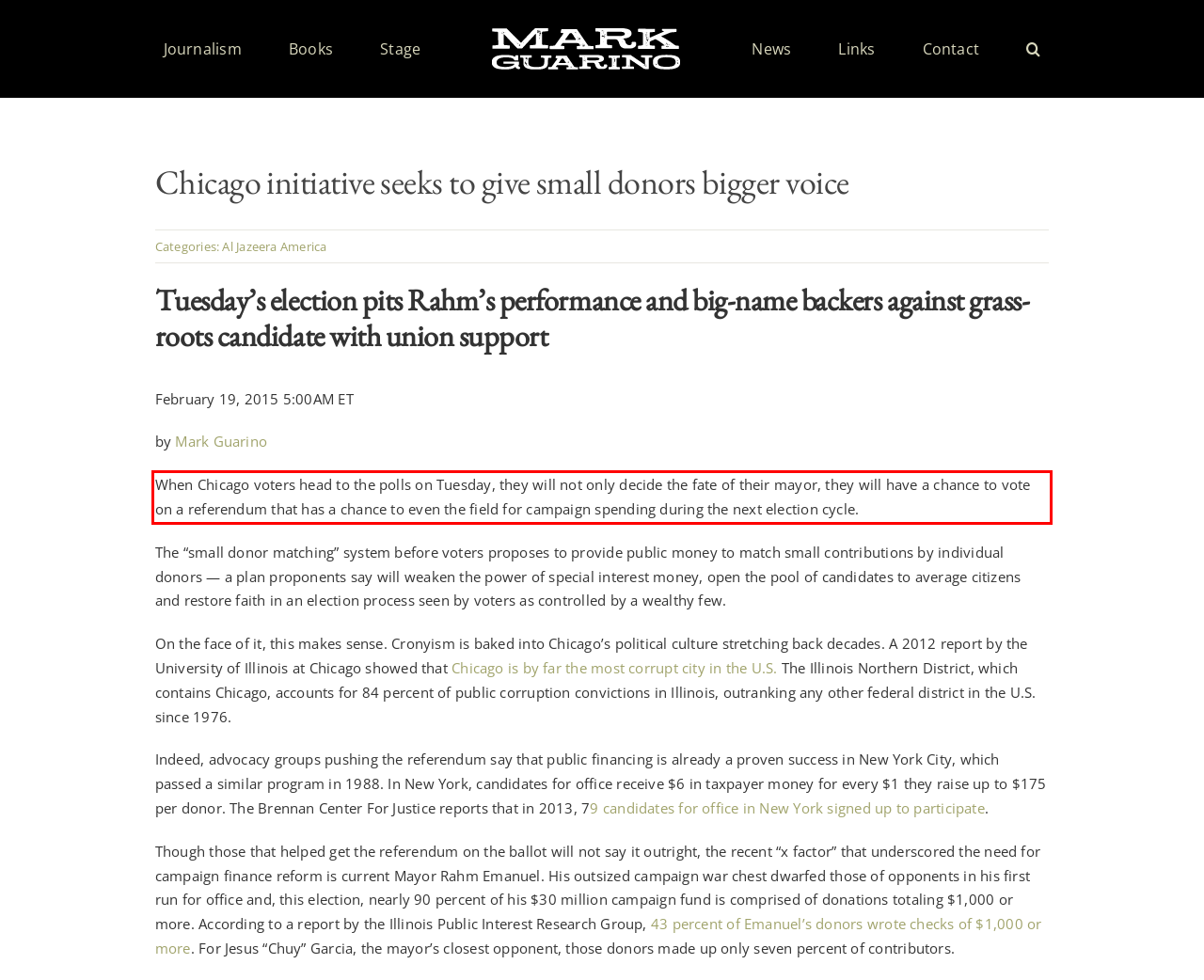Please look at the screenshot provided and find the red bounding box. Extract the text content contained within this bounding box.

When Chicago voters head to the polls on Tuesday, they will not only decide the fate of their mayor, they will have a chance to vote on a referendum that has a chance to even the field for campaign spending during the next election cycle.